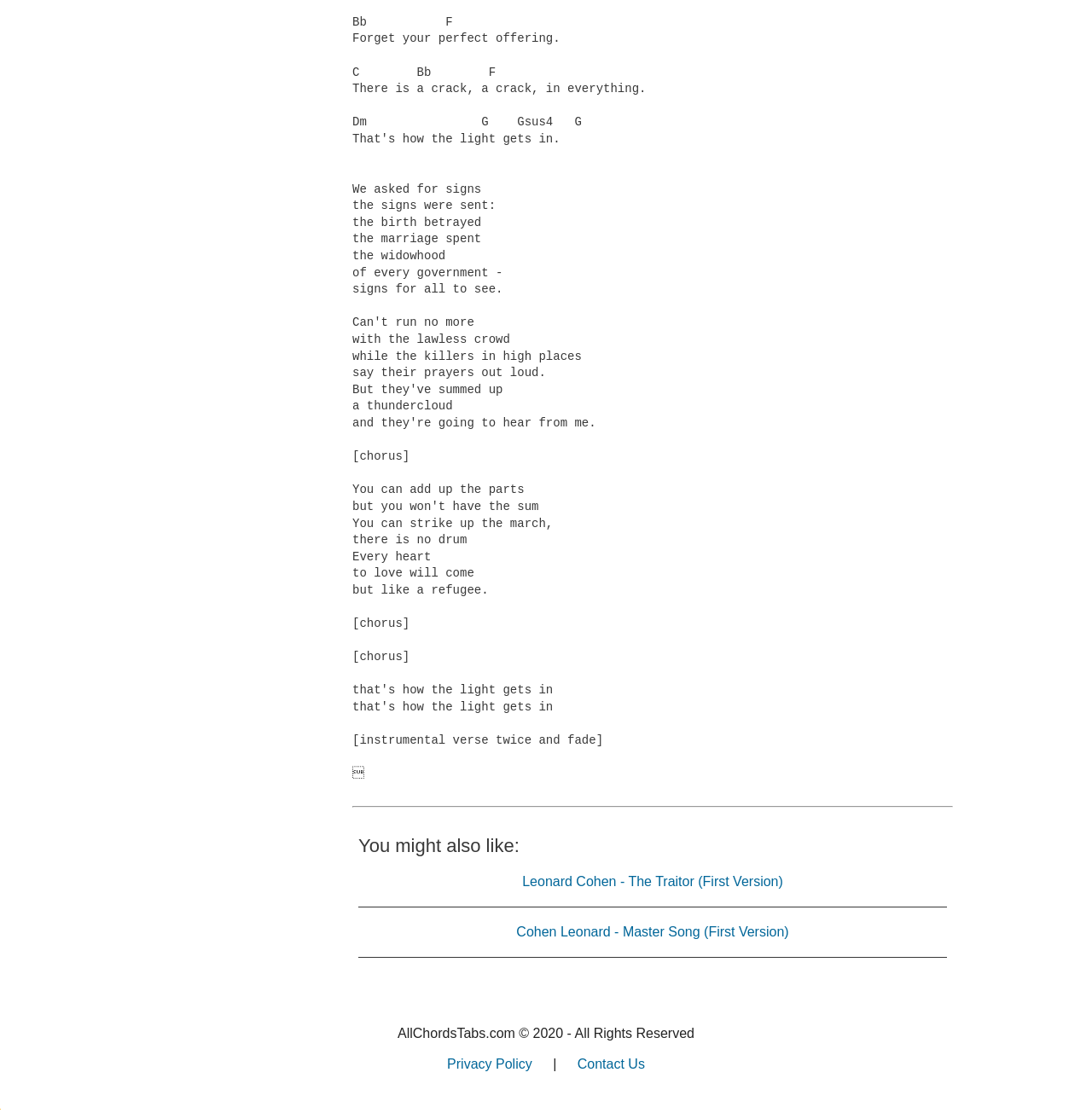What is the website's copyright year?
Please craft a detailed and exhaustive response to the question.

I found the copyright year by looking at the StaticText element at the bottom of the page, which says 'AllChordsTabs.com © 2020 - All Rights Reserved'.